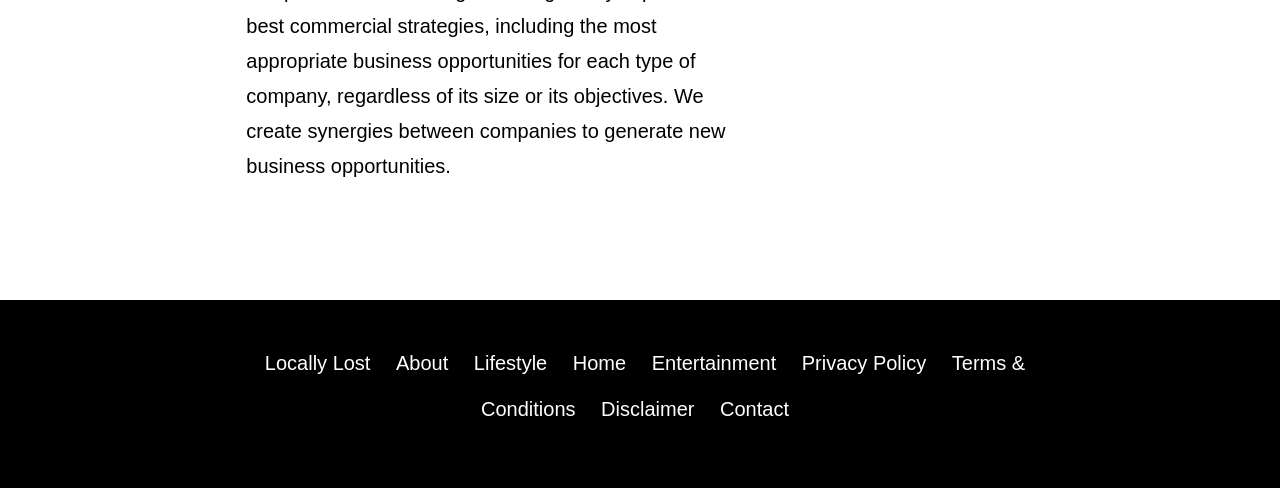What type of content does the webpage seem to have?
Answer the question with just one word or phrase using the image.

Blog or article